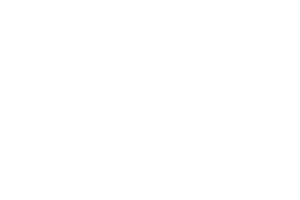What is the purpose of the lock graphic?
Please answer the question with as much detail as possible using the screenshot.

The purpose of the lock graphic is to symbolize security and protection, which reinforces the themes of cybersecurity and caution in the financial sector, aligning with ongoing discussions about regulatory measures and the integrity of digital transactions in the face of potential threats.